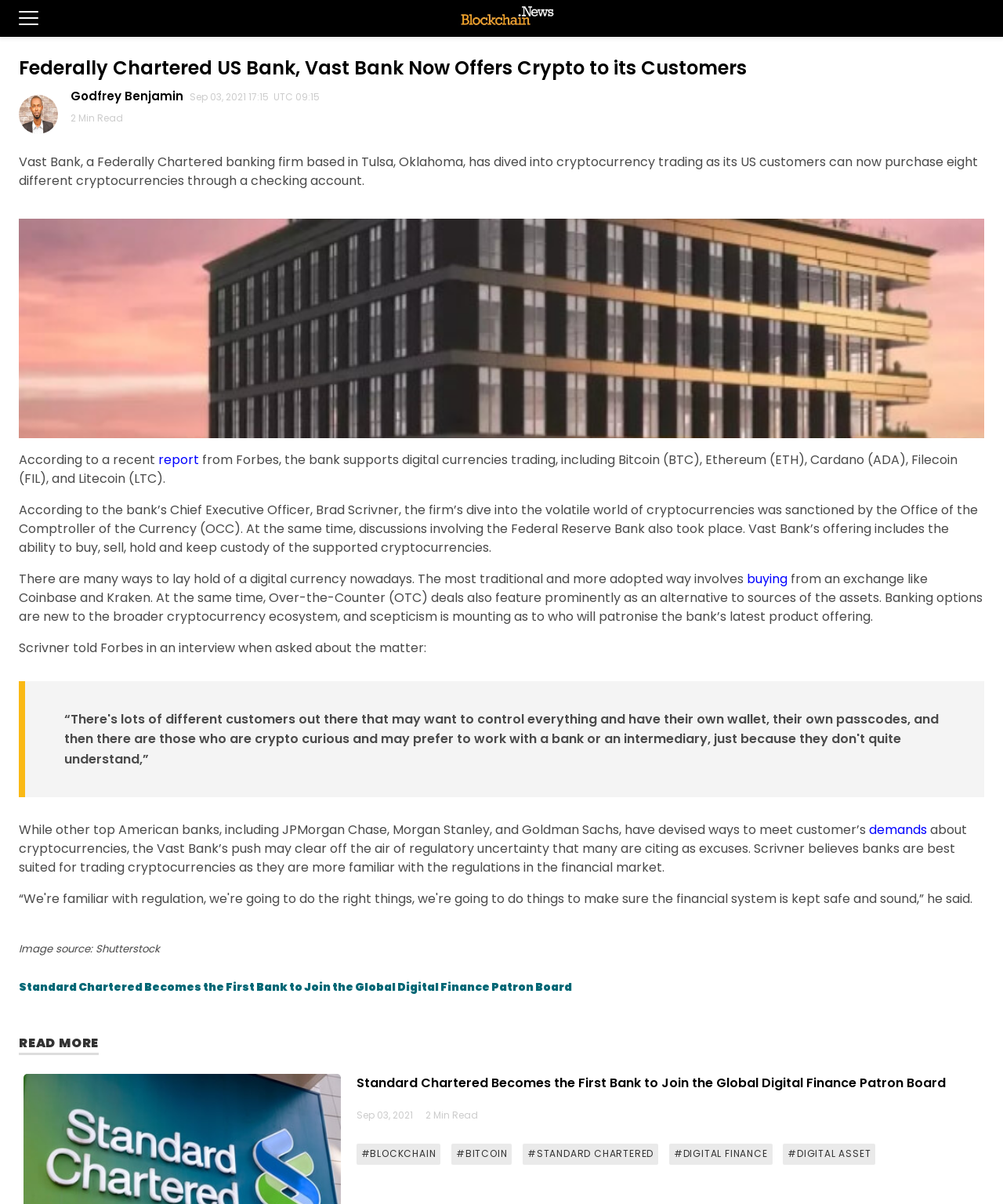Who is the CEO of Vast Bank?
Provide a one-word or short-phrase answer based on the image.

Brad Scrivner